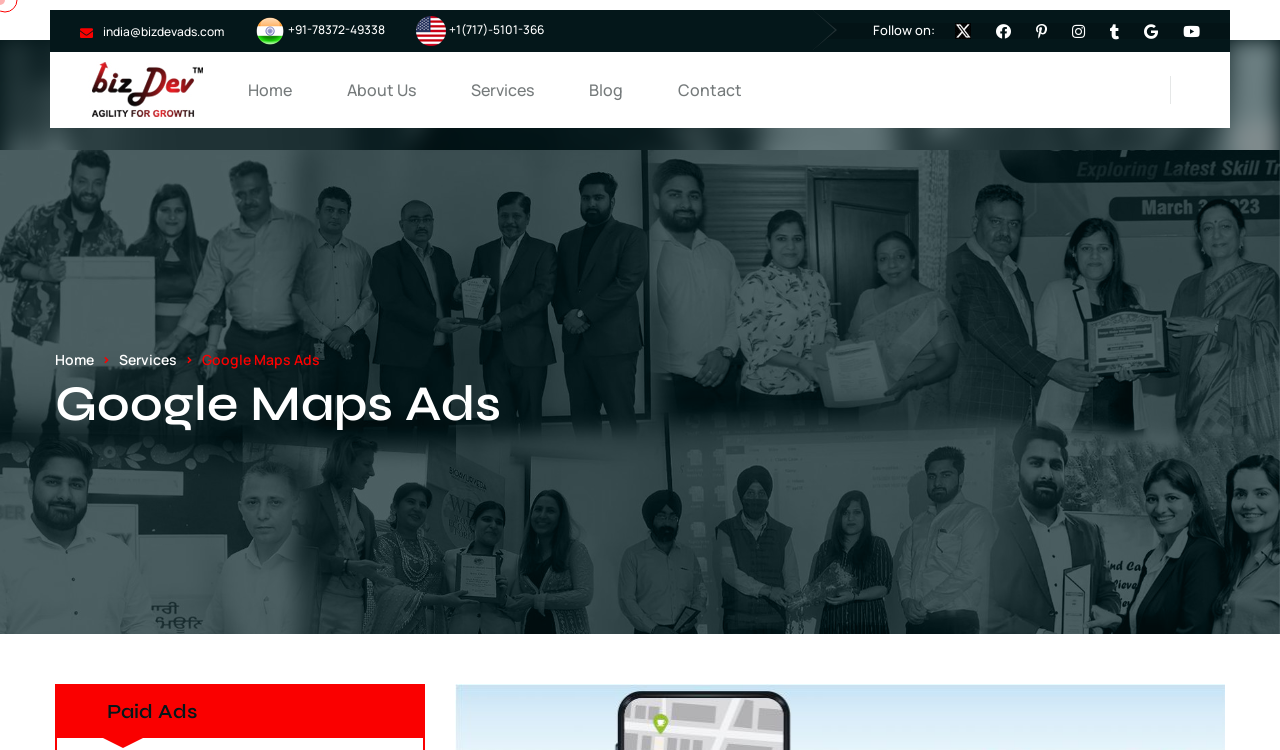What is the subheading below 'Google Maps Ads'?
Carefully analyze the image and provide a thorough answer to the question.

I found the subheading by looking at the heading elements below 'Google Maps Ads'. The subheading is 'Paid Ads' which is located at the bottom of the webpage.